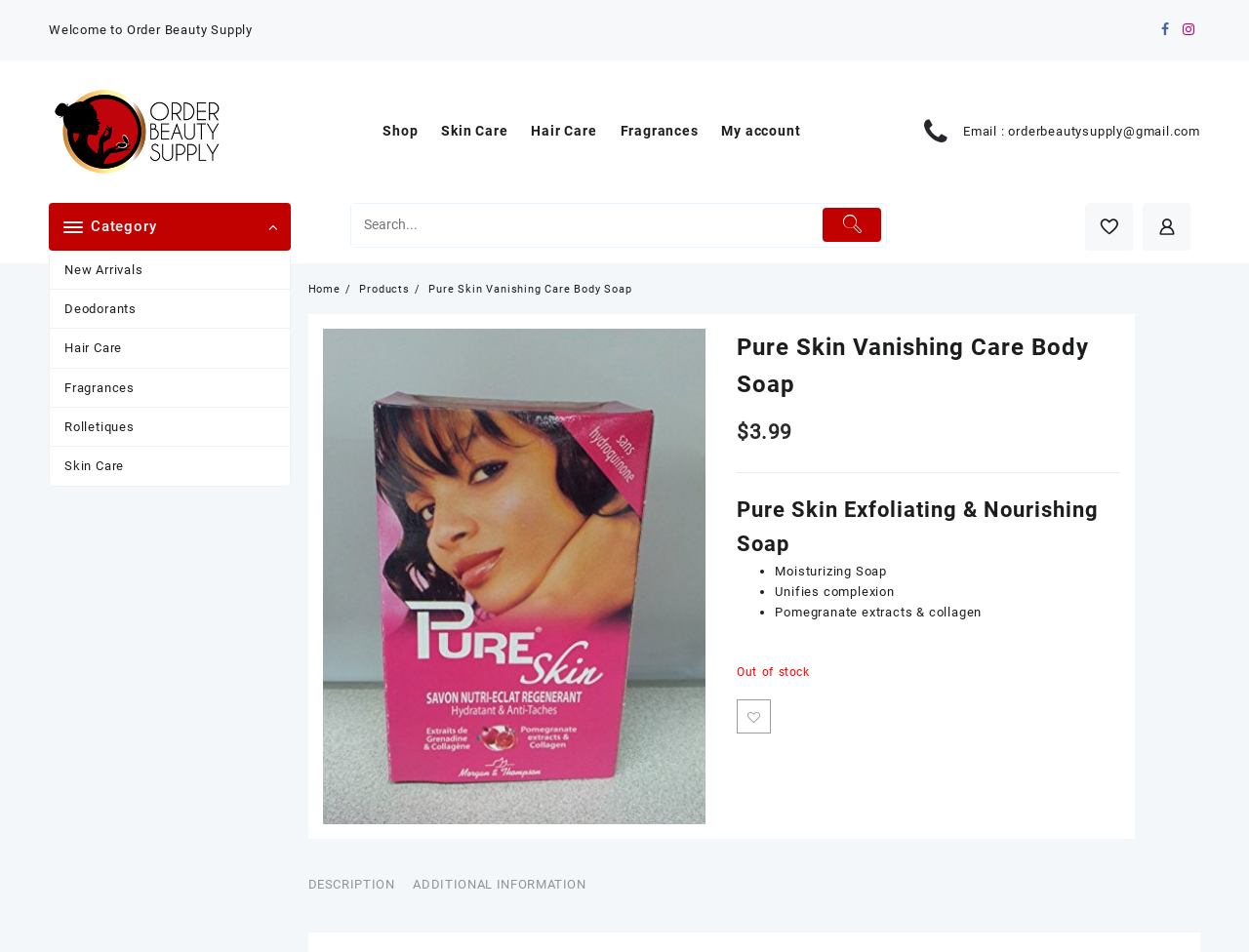Please identify the bounding box coordinates of the element on the webpage that should be clicked to follow this instruction: "View product description". The bounding box coordinates should be given as four float numbers between 0 and 1, formatted as [left, top, right, bottom].

[0.246, 0.896, 0.328, 0.964]